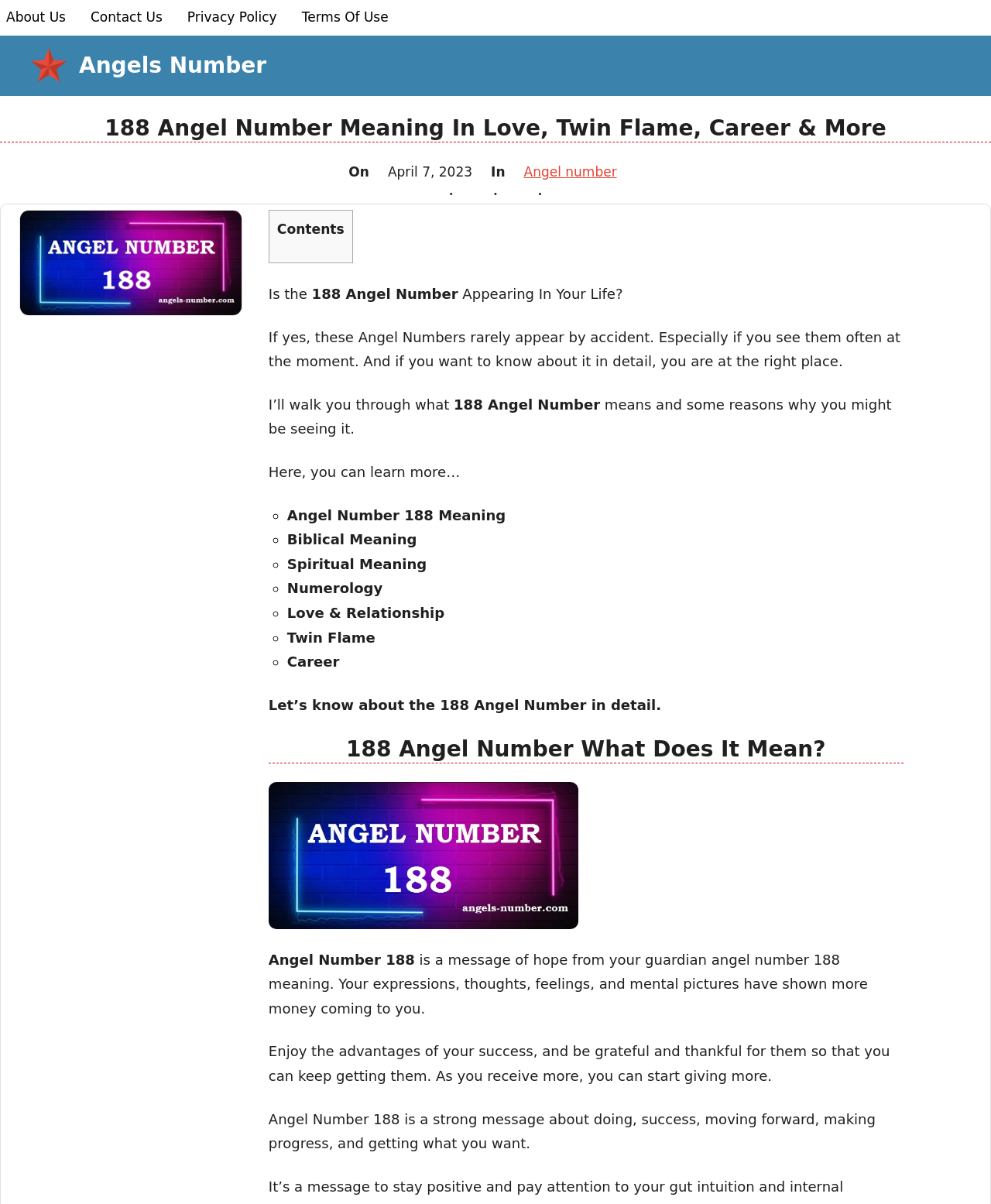What is the significance of seeing 188 Angel Number often?
Can you provide a detailed and comprehensive answer to the question?

The webpage states that if you see the 188 Angel Number often, it rarely appears by accident, and you should know about it in detail, which is why you are at the right place to learn more.